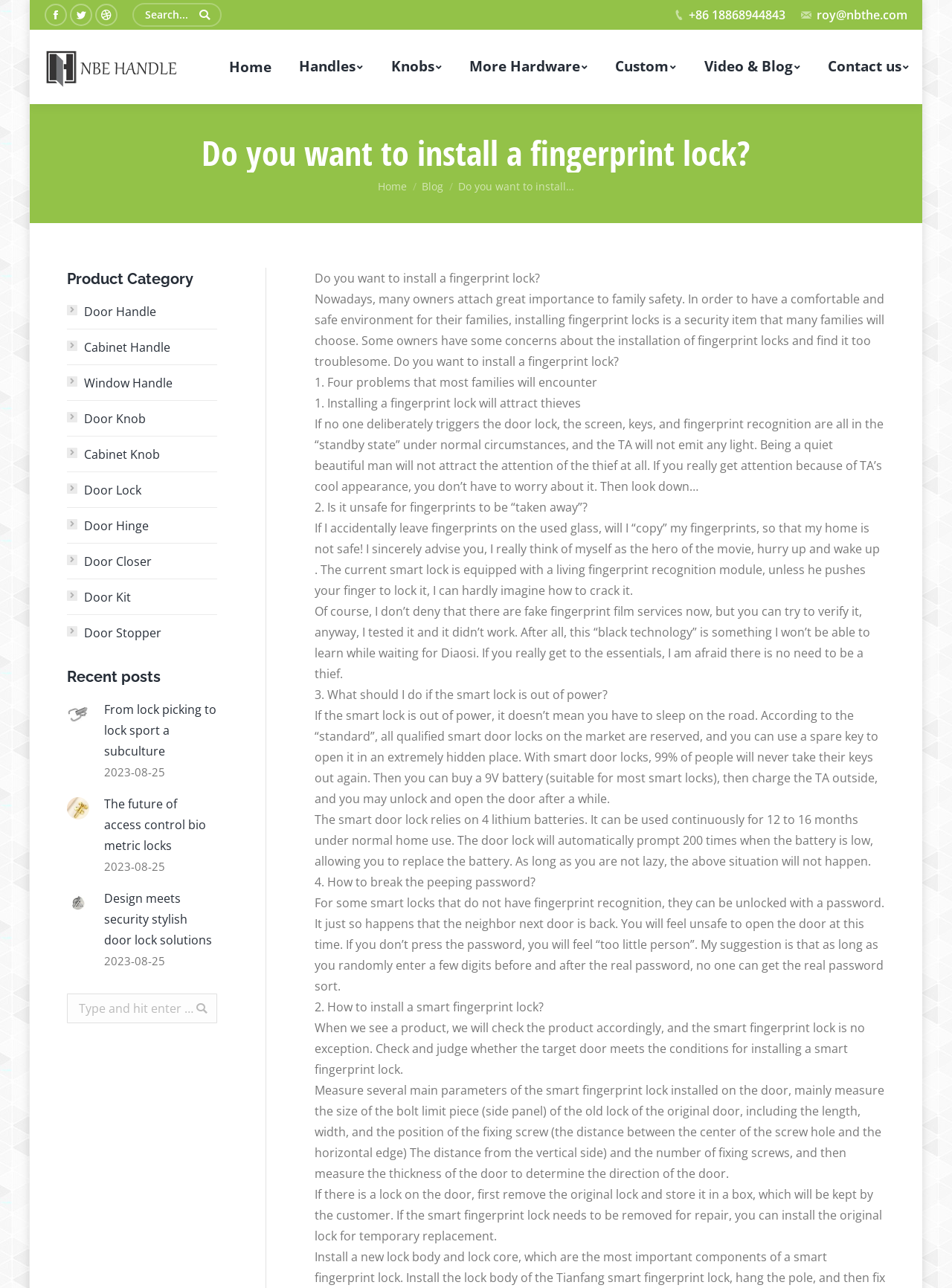Can you find and generate the webpage's heading?

Do you want to install a fingerprint lock?